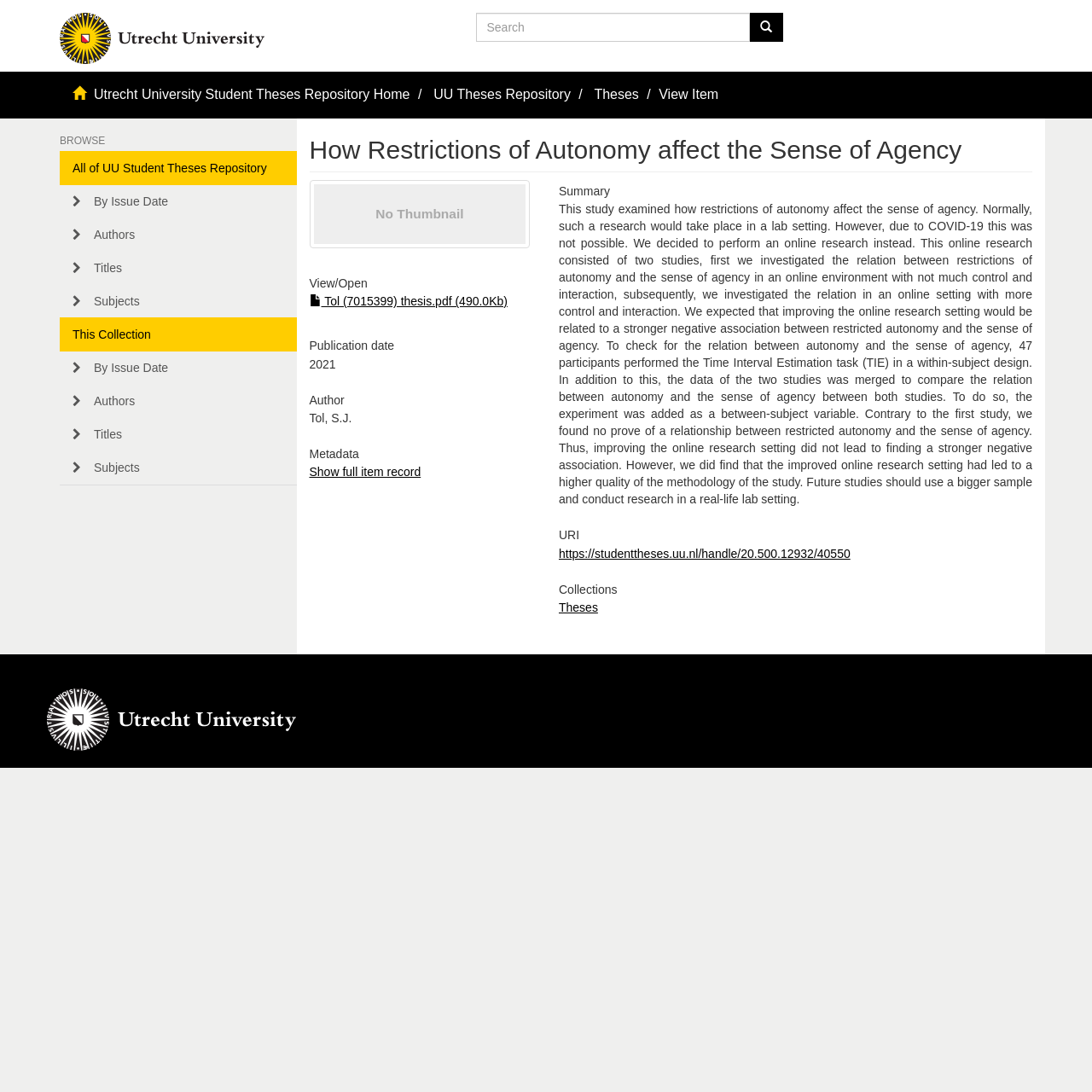Illustrate the webpage thoroughly, mentioning all important details.

This webpage appears to be a thesis repository page from Utrecht University. At the top left, there is a small image and a link. Below this, there is a search bar with a "Go" button to the right. 

On the top right, there are several links, including "Utrecht University Student Theses Repository Home", "UU Theses Repository", and "Theses". Below these links, there is a heading "BROWSE" followed by several links to browse theses by issue date, authors, titles, and subjects.

The main content of the page is a thesis titled "How Restrictions of Autonomy affect the Sense of Agency". This title is also the heading of the page. Below the title, there is an image, likely a thumbnail of the thesis. The thesis has a "View/ Open" button and a link to download the thesis PDF.

The page also displays metadata about the thesis, including the publication date, author, and a summary of the thesis. The summary describes a study on how restrictions of autonomy affect the sense of agency, which was conducted online due to COVID-19 restrictions. The study consisted of two parts, and the results showed no relationship between restricted autonomy and the sense of agency.

At the bottom of the page, there are links to the thesis URI and collections, including a link to the "Theses" collection. Finally, at the very bottom of the page, there is a Utrecht University logo.